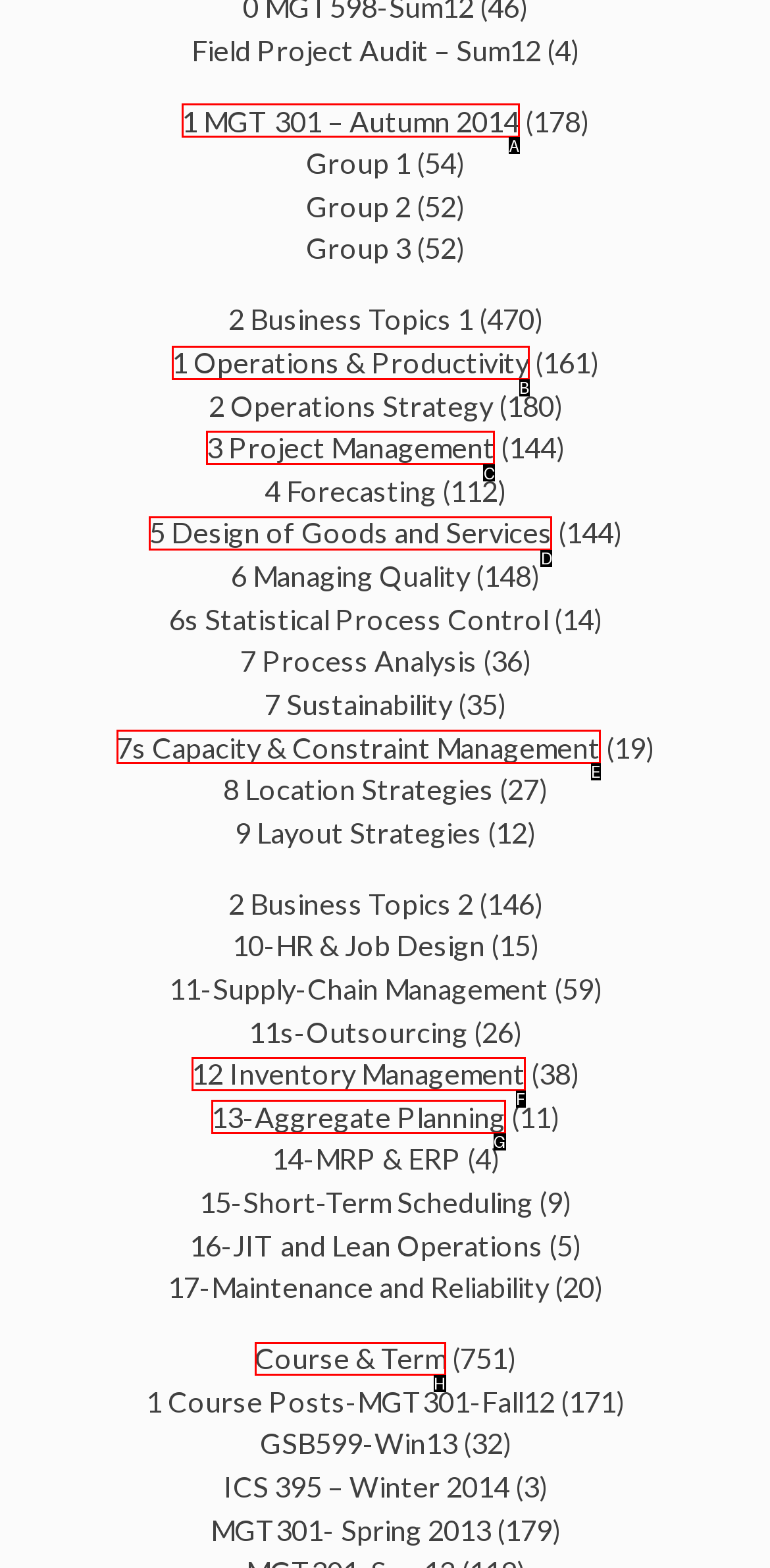Which UI element should be clicked to perform the following task: Select Course & Term? Answer with the corresponding letter from the choices.

H